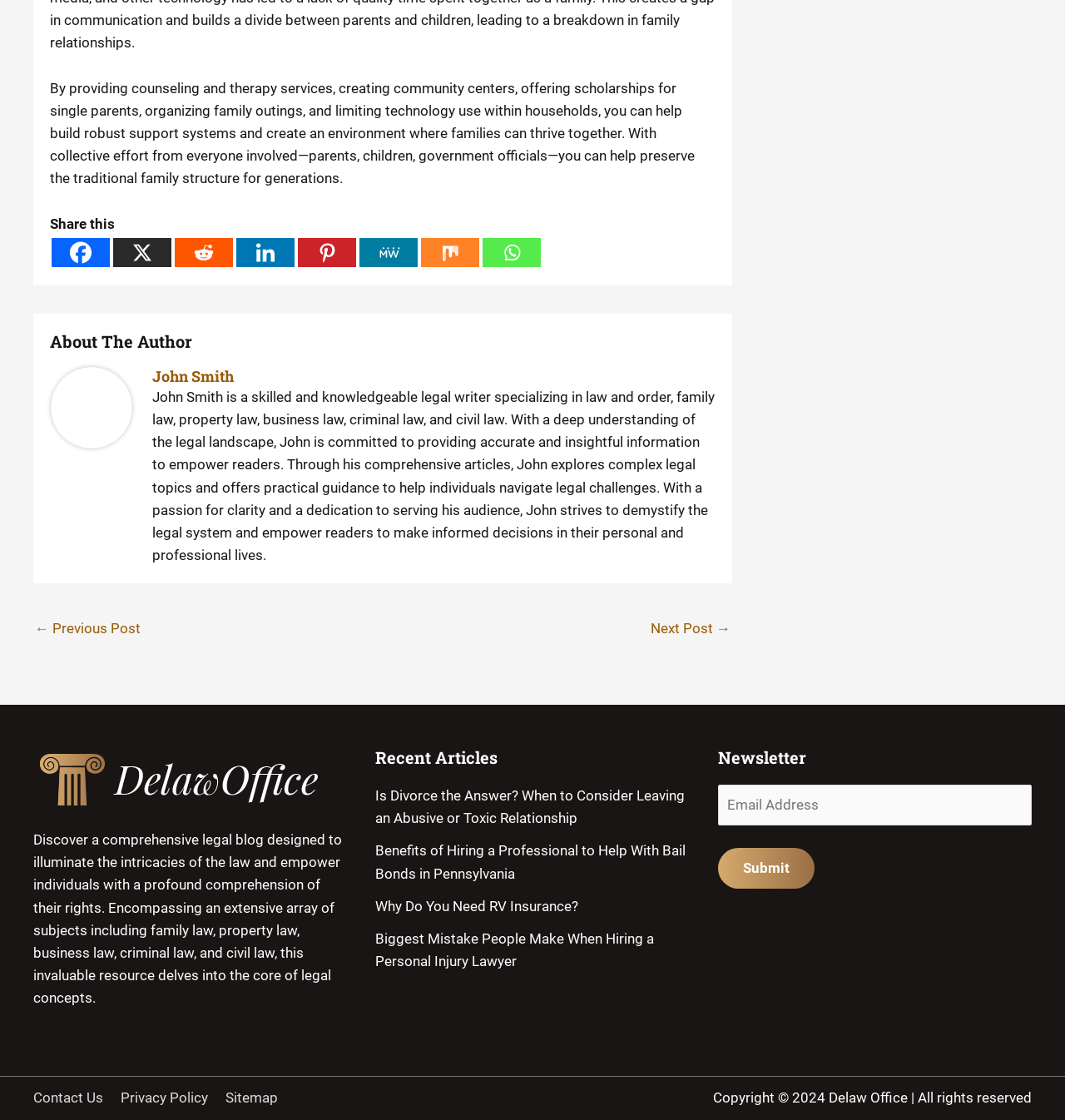What is the topic of the first recent article?
Refer to the image and give a detailed answer to the question.

The first recent article is listed under the 'Recent Articles' section, and its title is 'Is Divorce the Answer? When to Consider Leaving an Abusive or Toxic Relationship'.